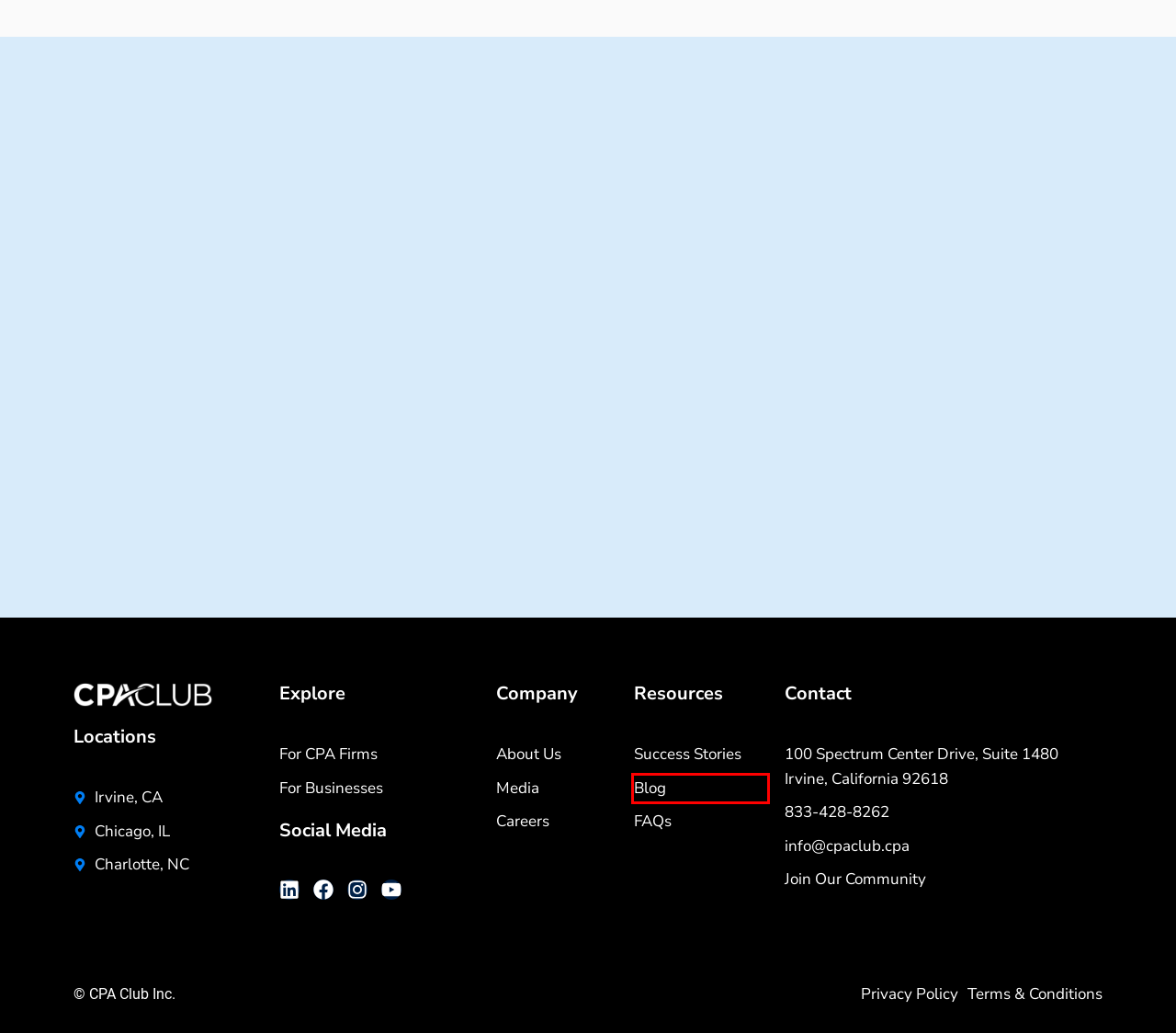Look at the screenshot of a webpage where a red bounding box surrounds a UI element. Your task is to select the best-matching webpage description for the new webpage after you click the element within the bounding box. The available options are:
A. CPAClub for Businesses – CPA Club Inc. | Irvine, California
B. Success stories – CPA Club Inc. | Irvine, California
C. Blog – CPA Club Inc. | Irvine, California
D. Terms and Conditions – CPA Club Inc. | Irvine, California
E. The Top 100 Most Influential People in Accounting | Accounting Today
F. Privacy Policy – CPA Club Inc. | Irvine, California
G. FAQs for Businesses – CPA Club Inc. | Irvine, California
H. Media – CPA Club Inc. | Irvine, California

C